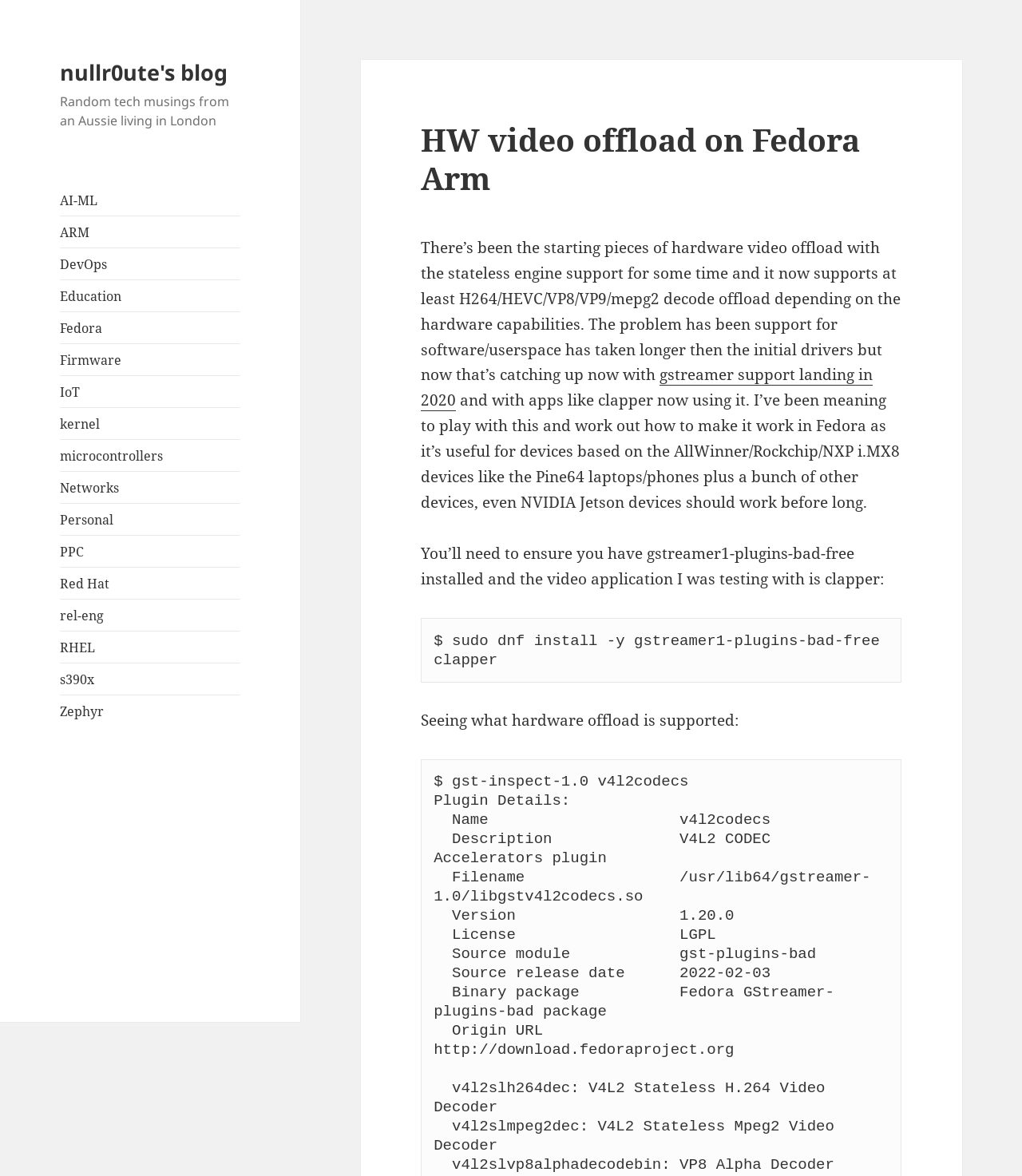What is the main heading displayed on the webpage? Please provide the text.

HW video offload on Fedora Arm